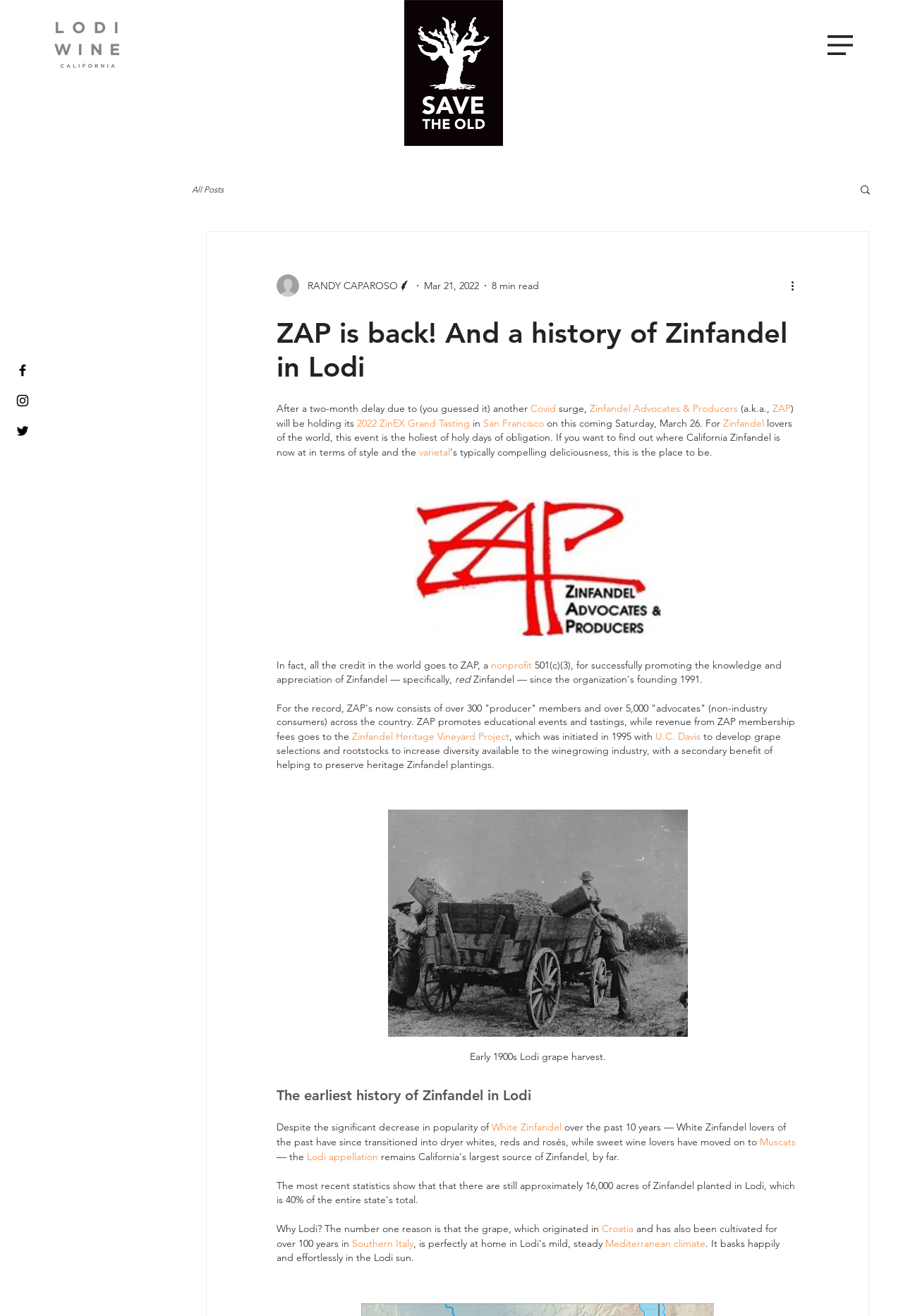Please find the bounding box coordinates for the clickable element needed to perform this instruction: "Read more about Zinfandel Advocates & Producers".

[0.653, 0.305, 0.817, 0.315]